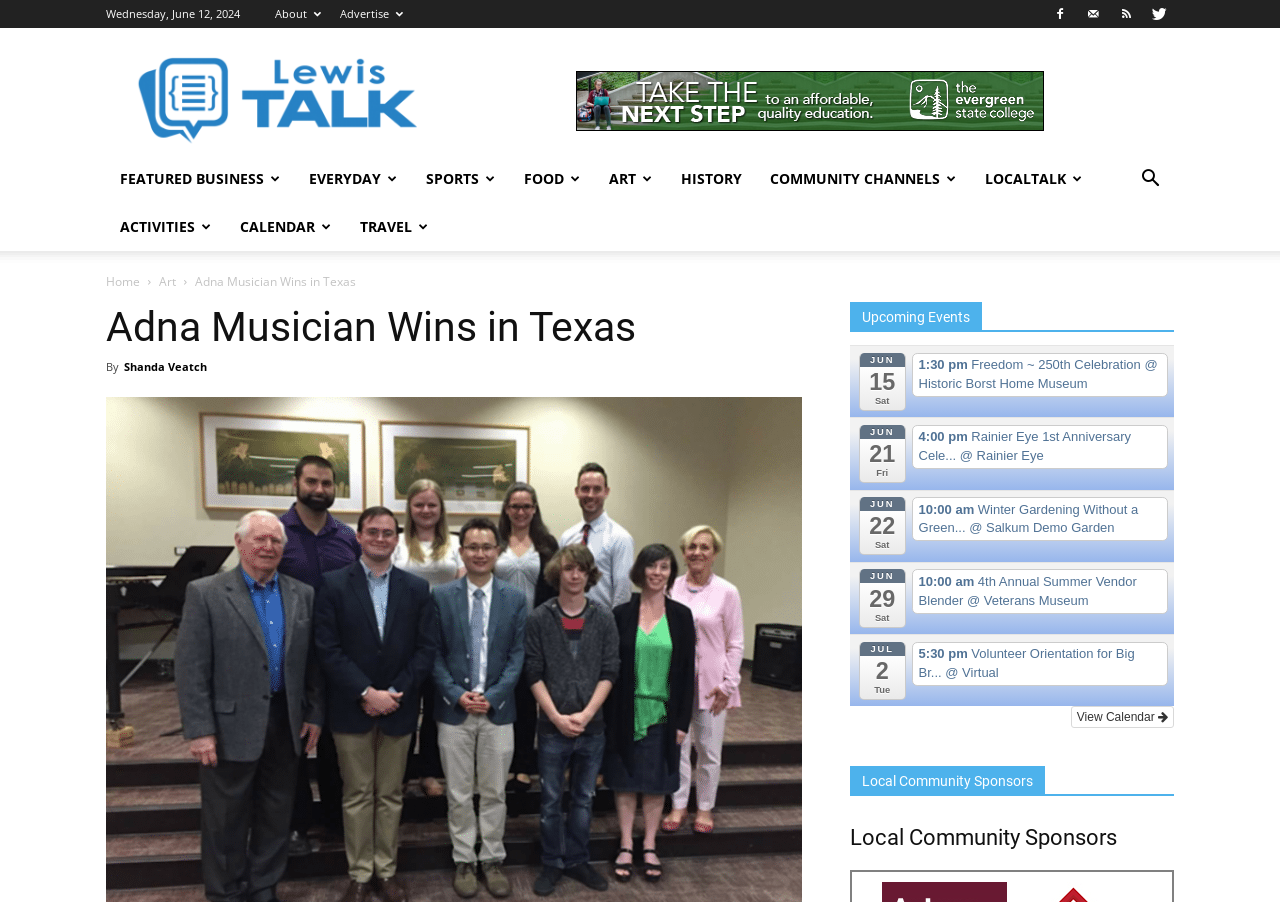Please identify the bounding box coordinates of the element's region that should be clicked to execute the following instruction: "Check the 'Local Community Sponsors'". The bounding box coordinates must be four float numbers between 0 and 1, i.e., [left, top, right, bottom].

[0.664, 0.85, 0.917, 0.883]